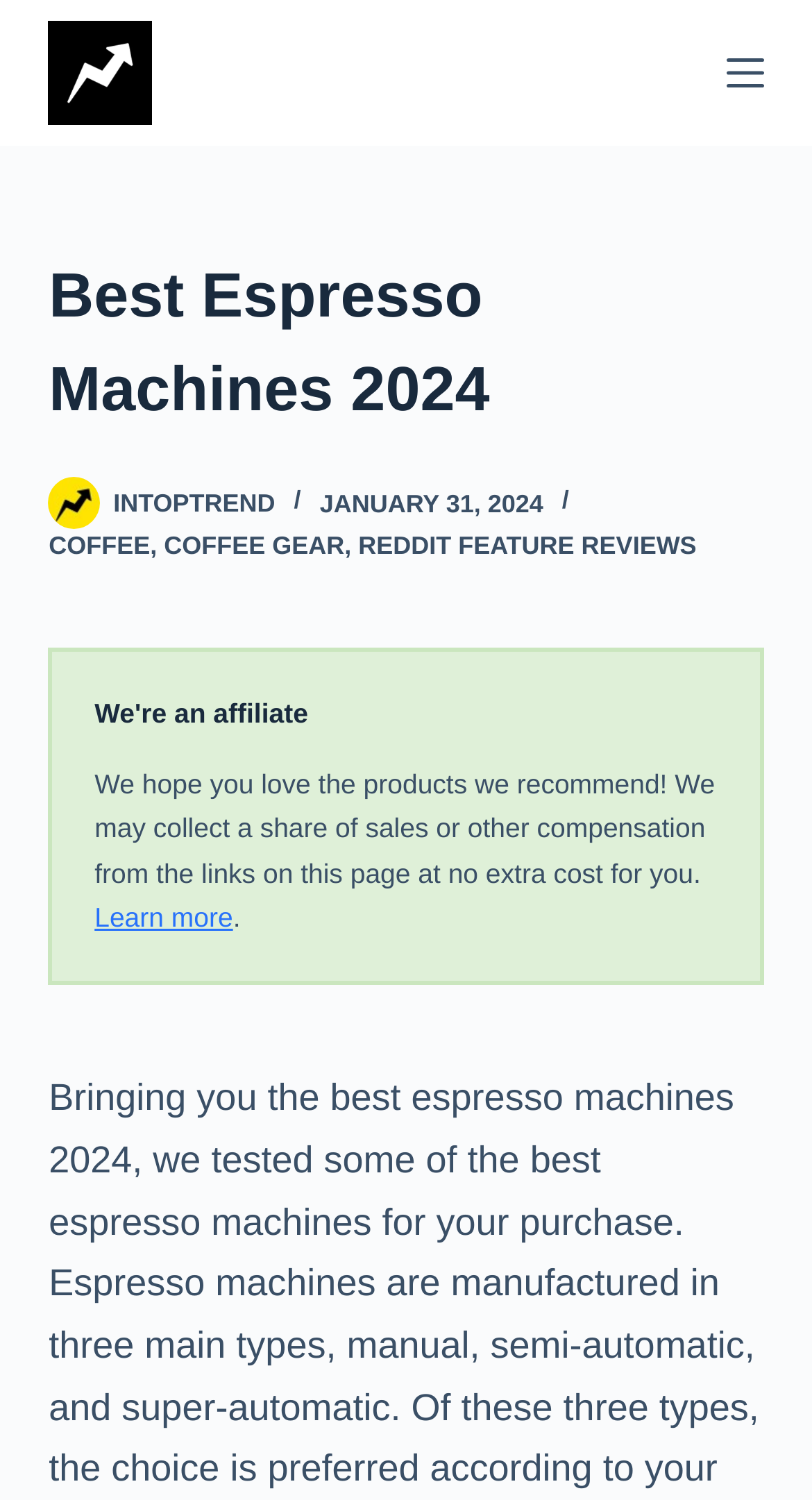Kindly determine the bounding box coordinates for the clickable area to achieve the given instruction: "Learn more about affiliate".

[0.116, 0.602, 0.287, 0.622]